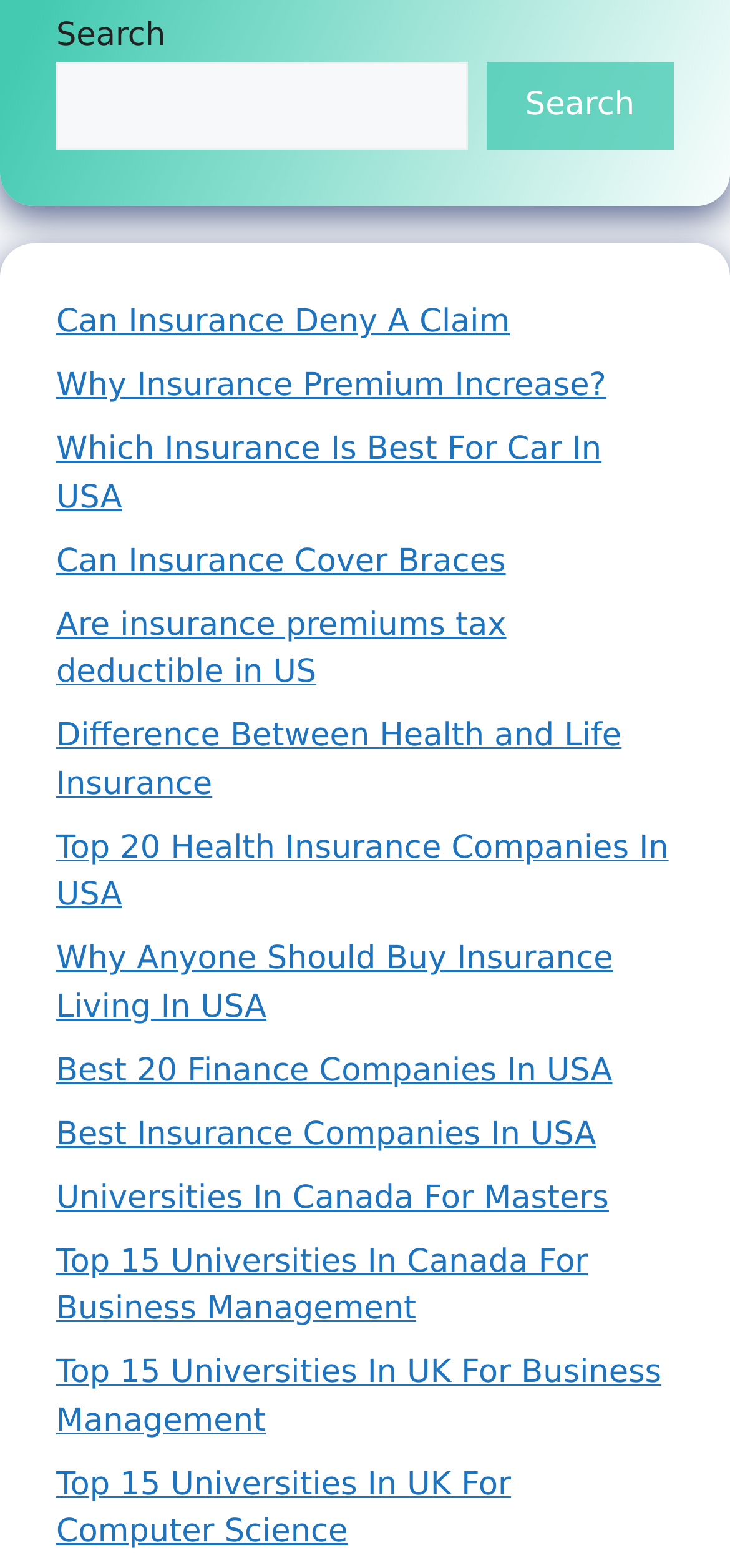Identify the bounding box coordinates of the region that should be clicked to execute the following instruction: "learn about the best insurance companies in USA".

[0.077, 0.711, 0.817, 0.735]